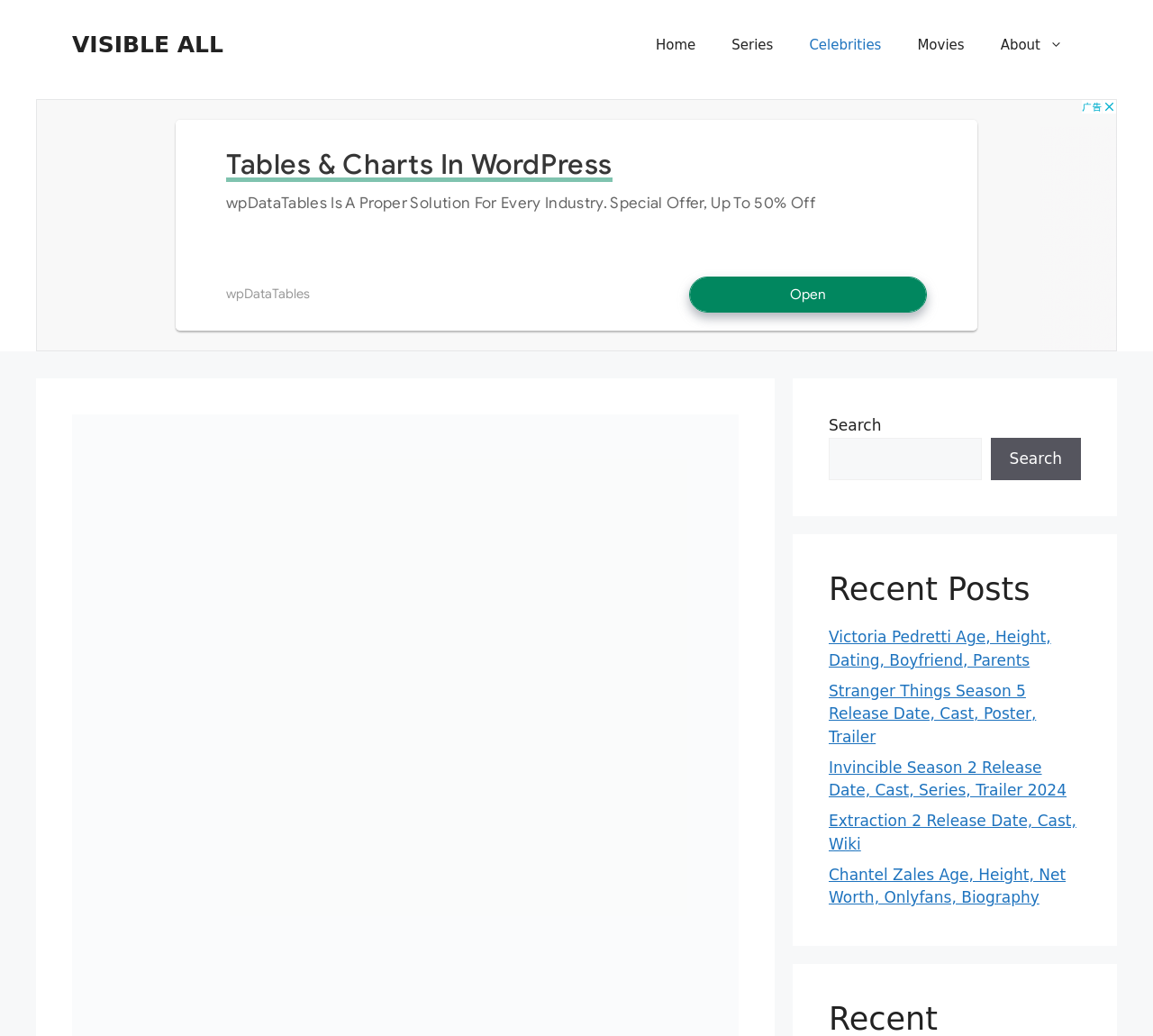Identify the bounding box of the HTML element described as: "aria-label="Advertisement" name="aswift_1" title="Advertisement"".

[0.031, 0.096, 0.969, 0.339]